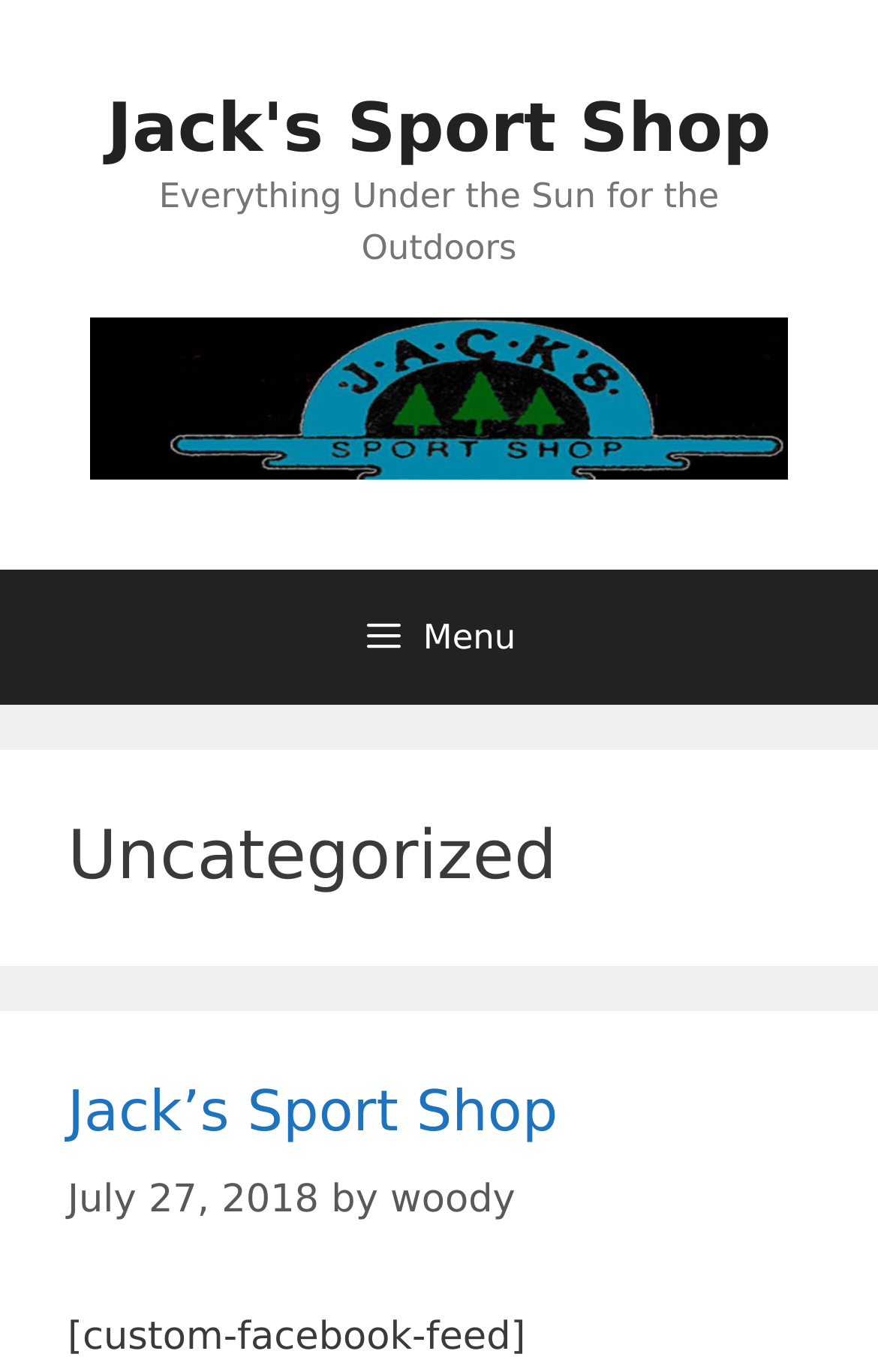Determine the bounding box for the described HTML element: "woody". Ensure the coordinates are four float numbers between 0 and 1 in the format [left, top, right, bottom].

[0.445, 0.858, 0.587, 0.89]